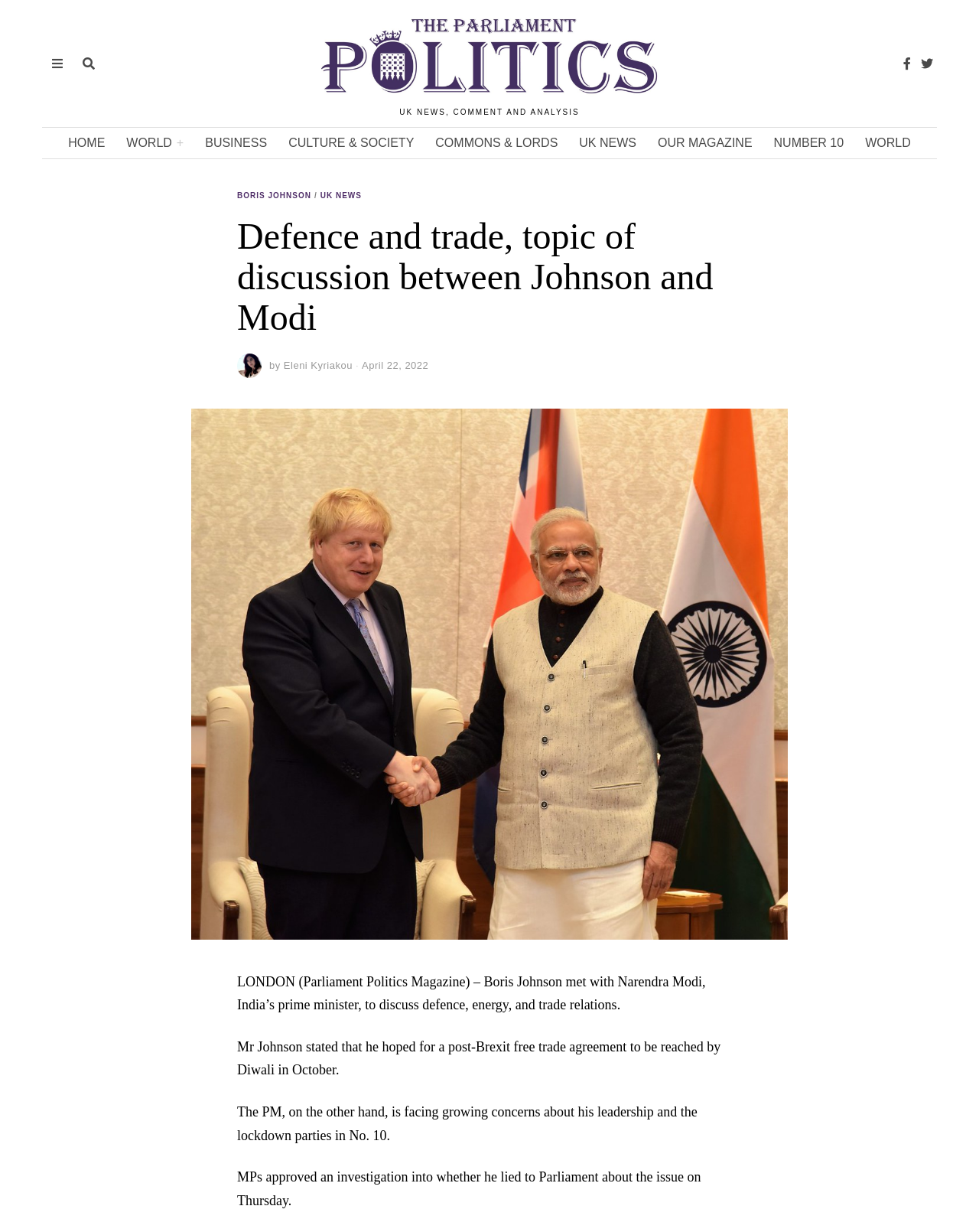What is the topic of discussion between Johnson and Modi?
Observe the image and answer the question with a one-word or short phrase response.

Defence, energy, and trade relations